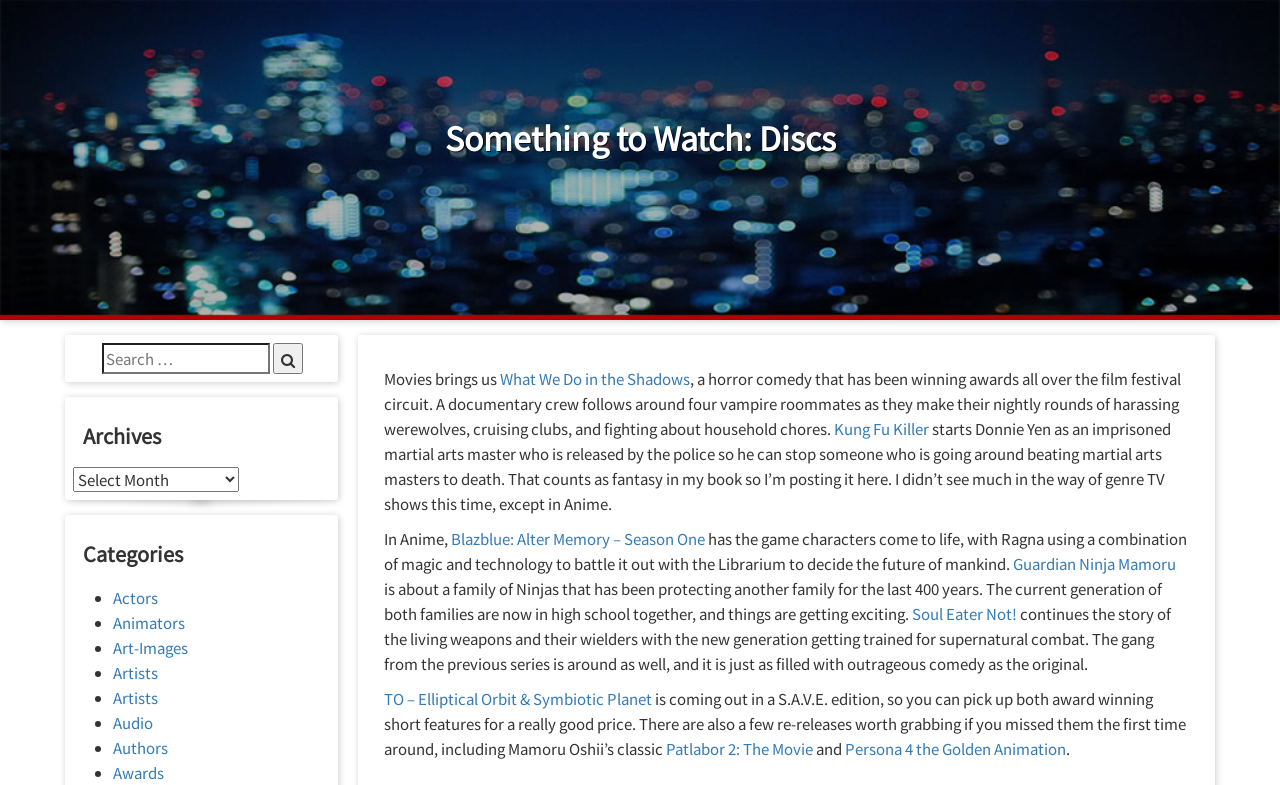Find the bounding box coordinates of the area to click in order to follow the instruction: "Read about Kung Fu Killer".

[0.651, 0.532, 0.725, 0.559]